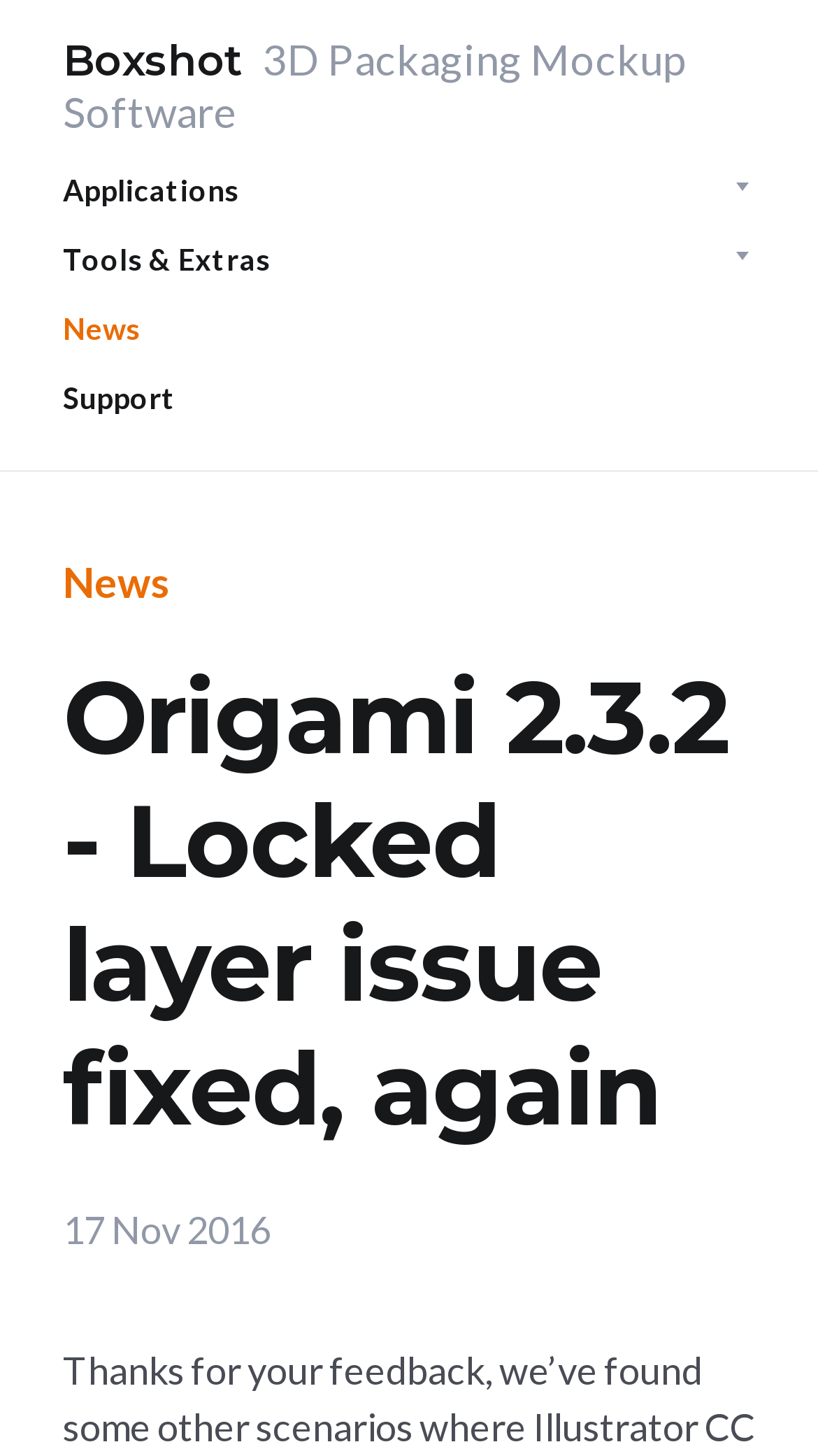Give an extensive and precise description of the webpage.

The webpage appears to be a news article or blog post from Boxshot News, with a focus on a specific update related to Illustrator CC 2017. At the top of the page, there are five links aligned horizontally, including "Boxshot 3D Packaging Mockup Software", "Applications", "Tools & Extras", "News", and "Support". 

Below these links, there is a prominent heading that reads "Origami 2.3.2 - Locked layer issue fixed, again", which suggests that the article is about a software update that addresses a specific issue. 

Further down, there is a date "17 Nov 2016" indicating when the article was published. There is also another "News" link, which may be a navigation link to other news articles or the news section of the website.